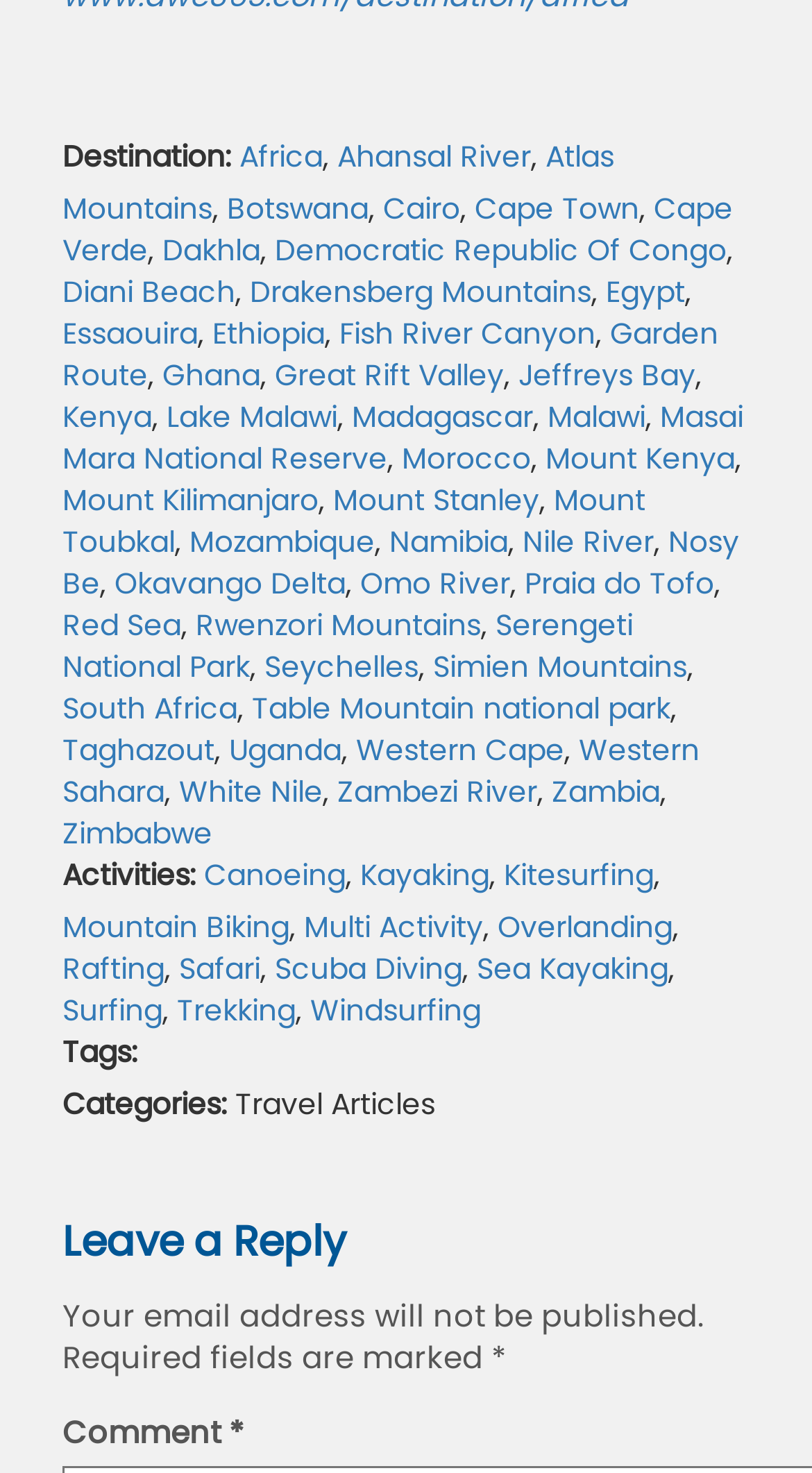By analyzing the image, answer the following question with a detailed response: How many activities are listed?

I counted the number of links with activity names, such as 'Canoeing', 'Kayaking', 'Kitesurfing', and so on, and found 8 of them.